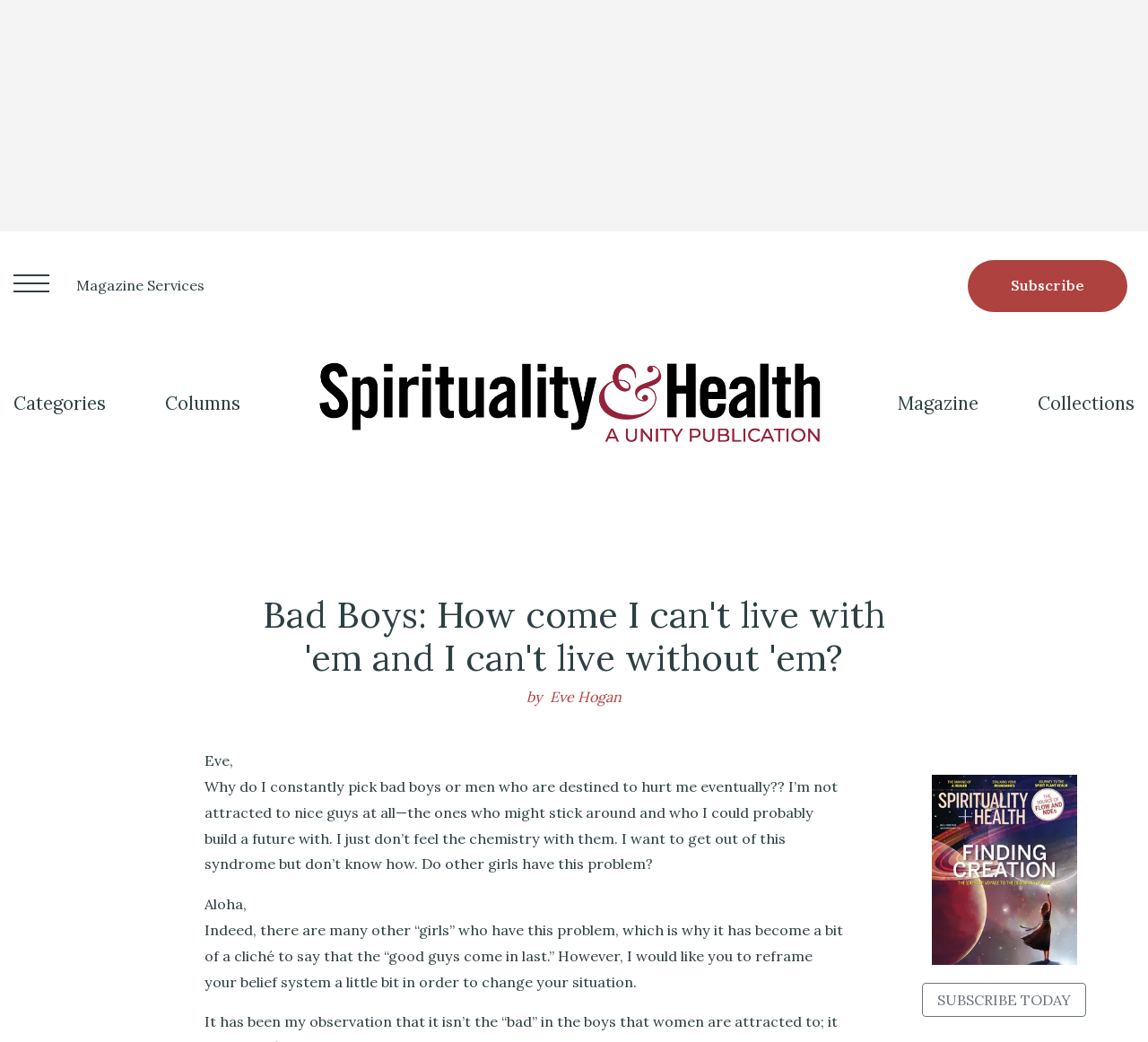Are there categories available on the website?
With the help of the image, please provide a detailed response to the question.

The availability of categories on the website can be confirmed by the link 'Categories' located at the top of the webpage, which suggests that users can browse content by category.